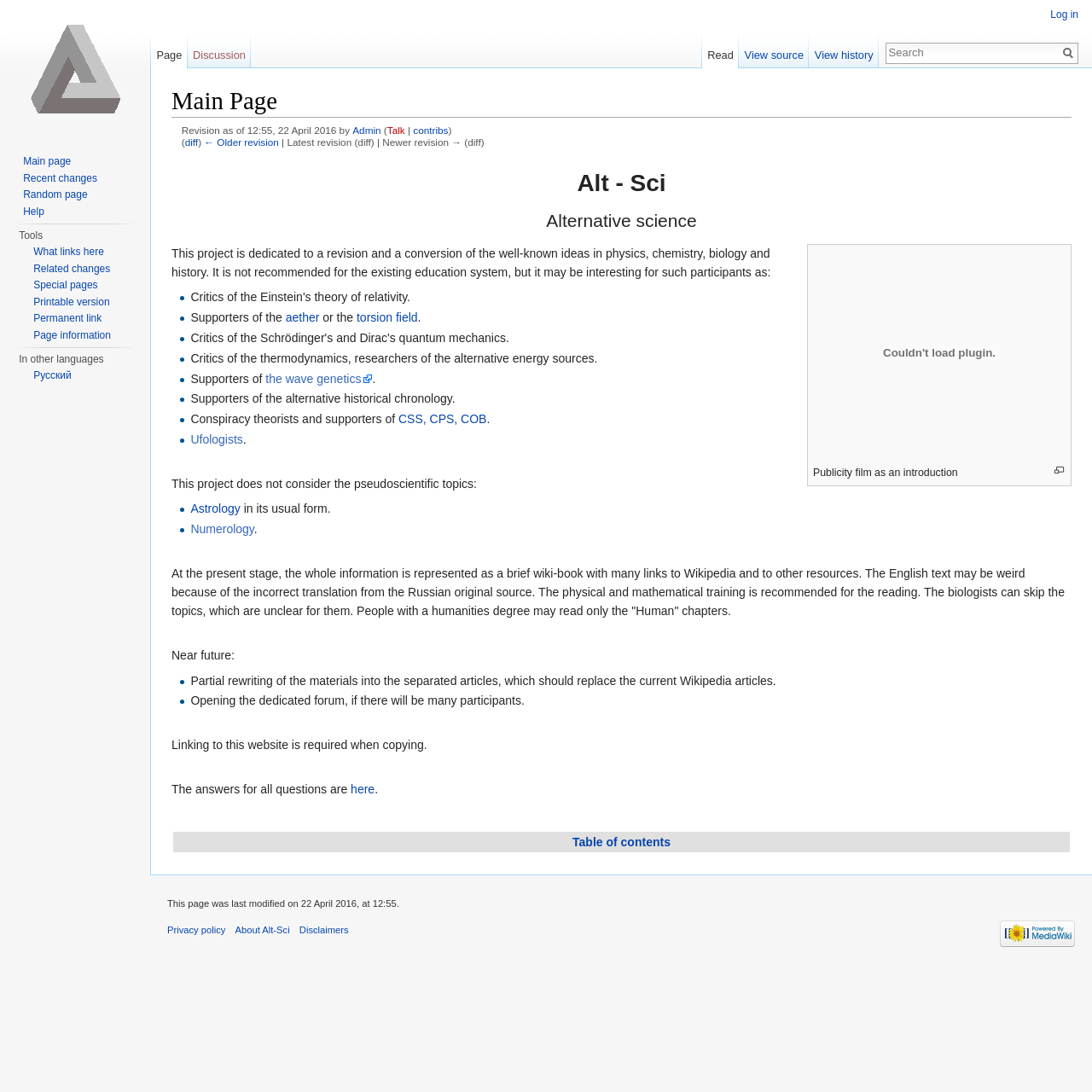Respond with a single word or phrase to the following question:
What is the main purpose of this project?

Revision and conversion of ideas in physics, chemistry, biology, and history